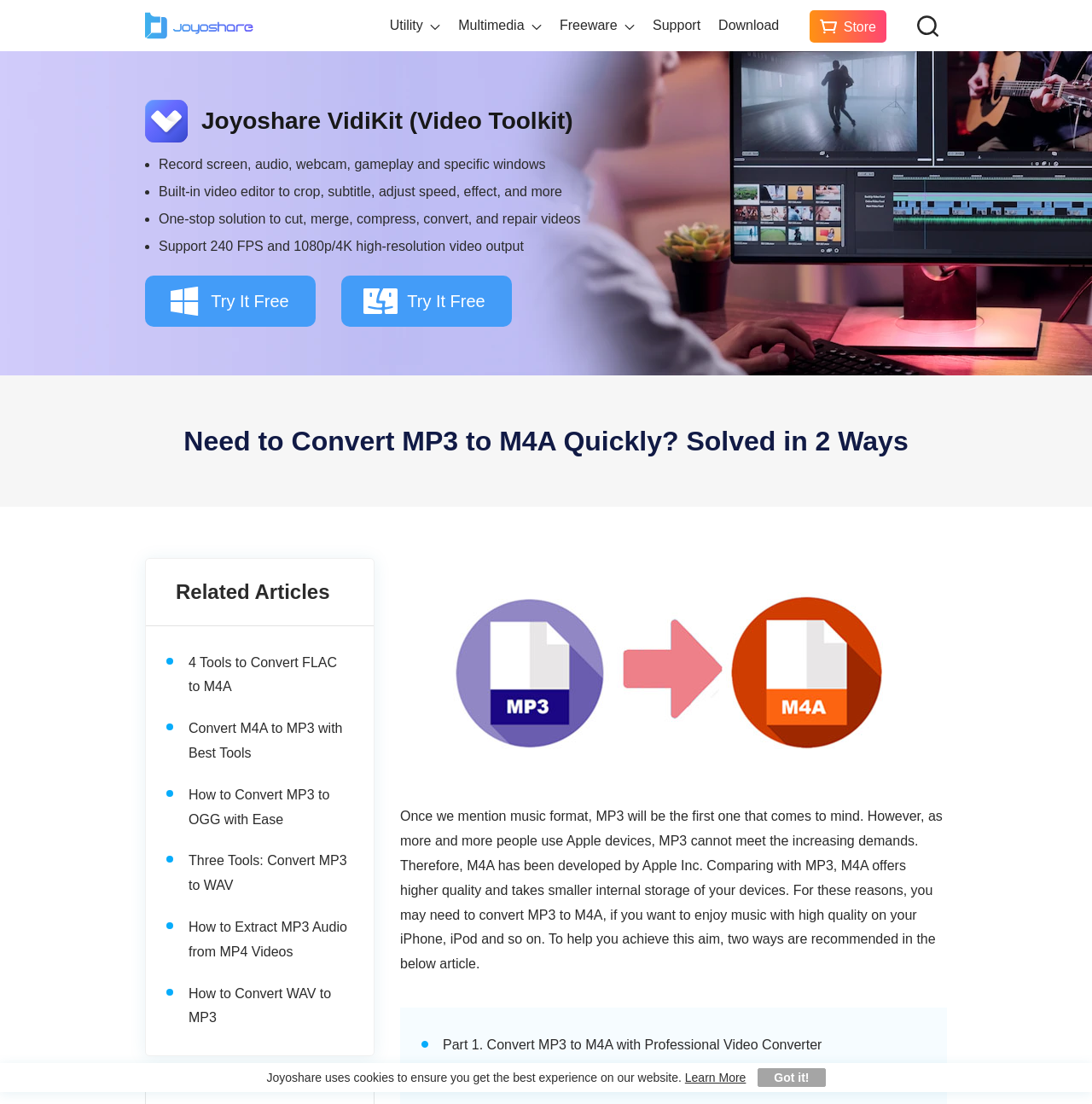Please determine the main heading text of this webpage.

Need to Convert MP3 to M4A Quickly? Solved in 2 Ways